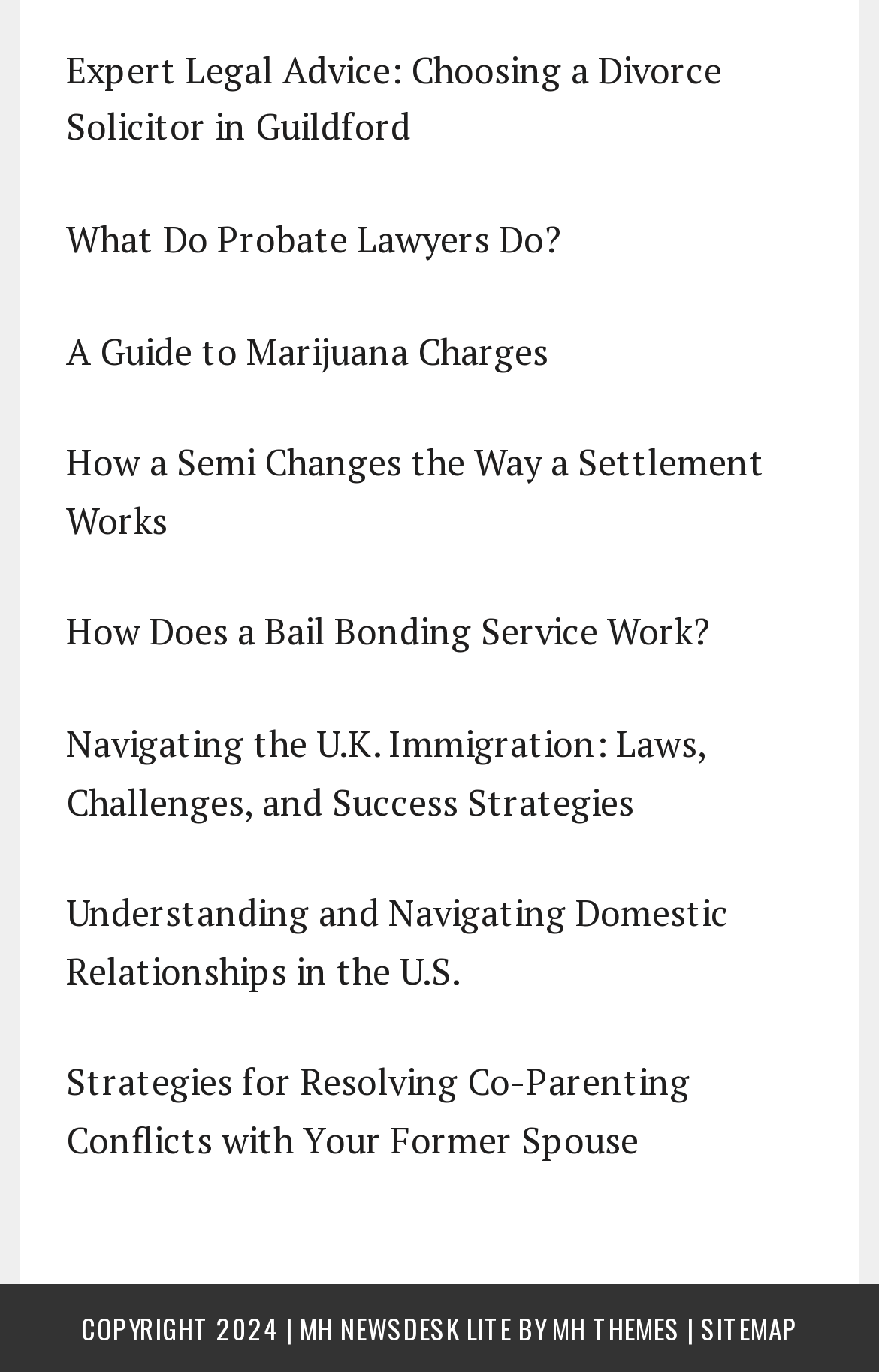Identify the bounding box coordinates of the section that should be clicked to achieve the task described: "Check the copyright information".

[0.092, 0.953, 0.628, 0.981]